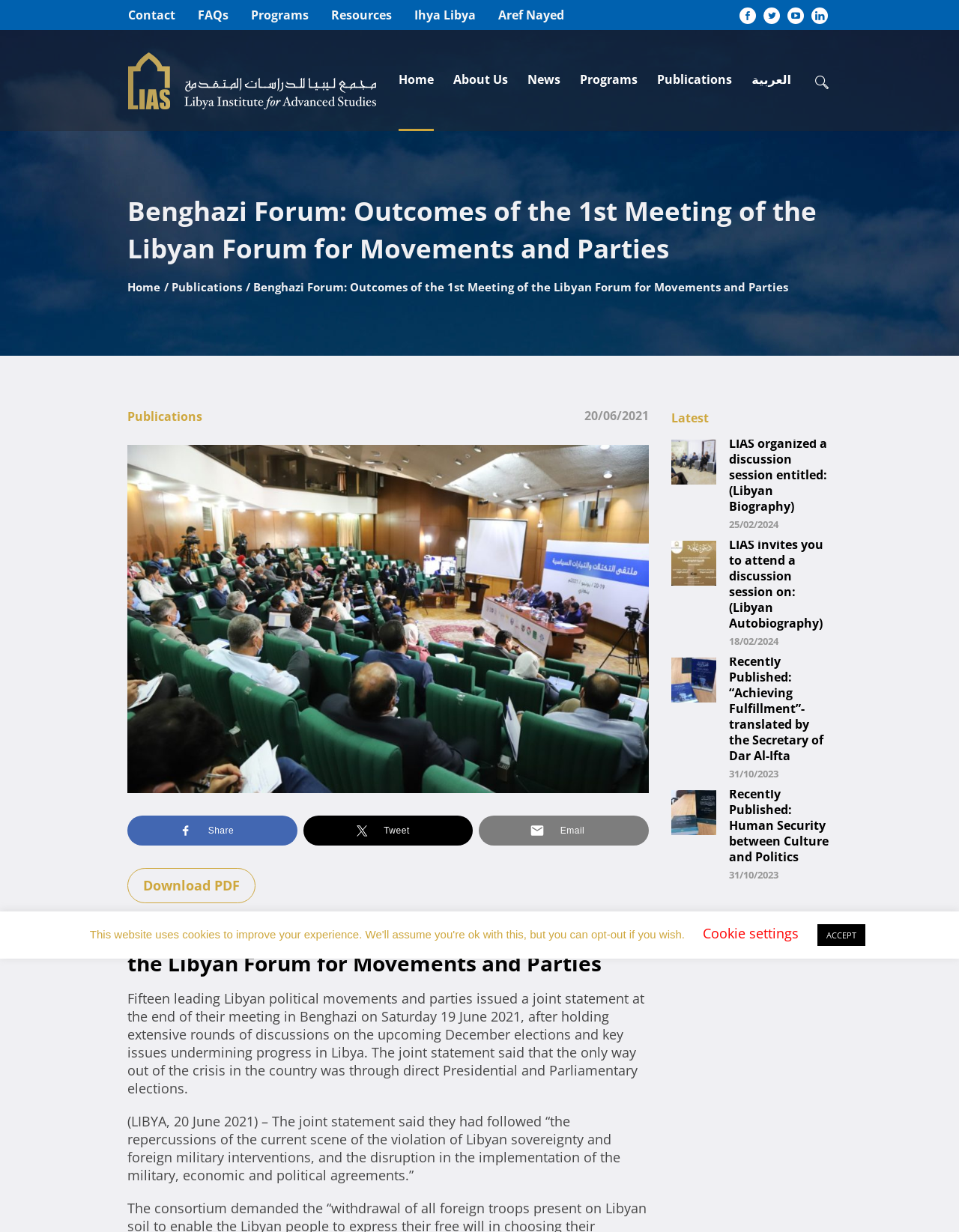Locate the bounding box of the UI element described by: "Publications" in the given webpage screenshot.

[0.179, 0.226, 0.252, 0.239]